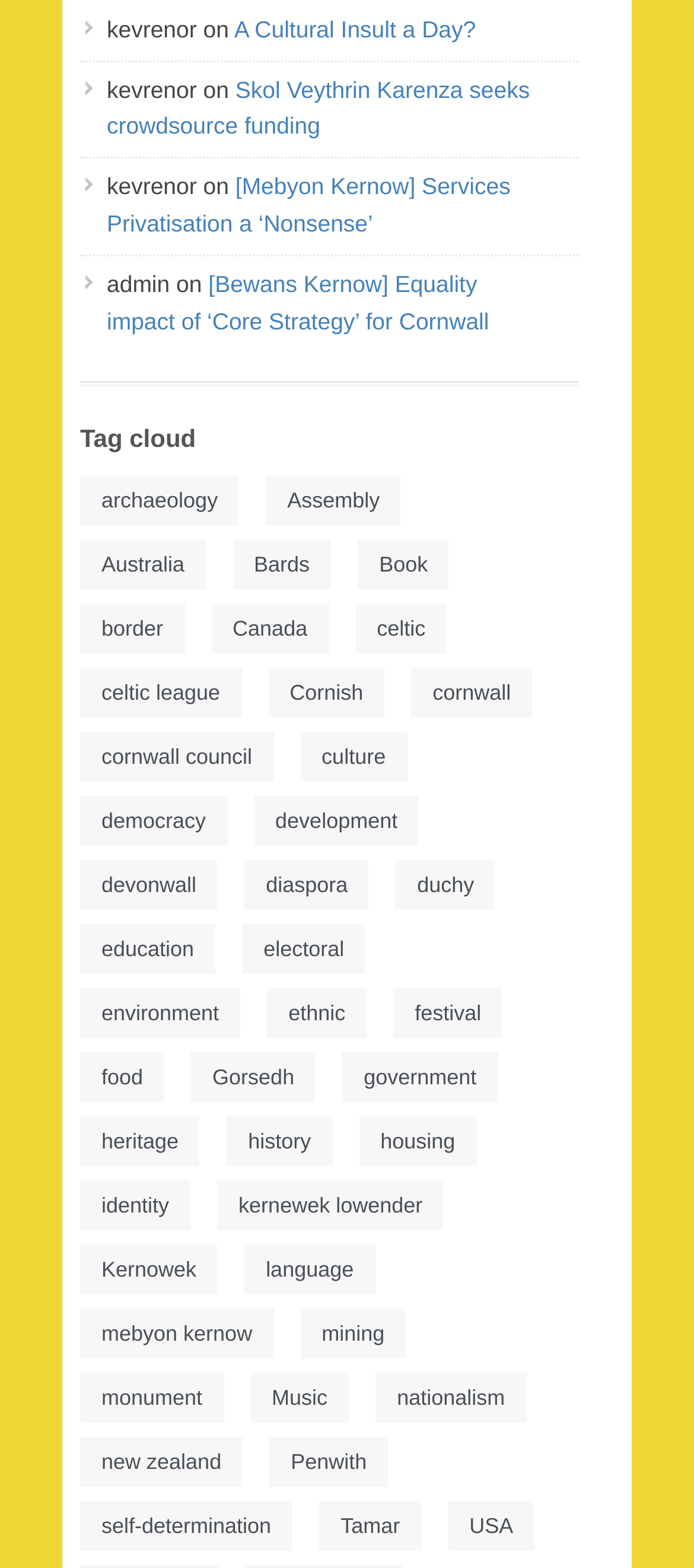How many links are there in the 'Tag cloud' section?
Use the image to answer the question with a single word or phrase.

58